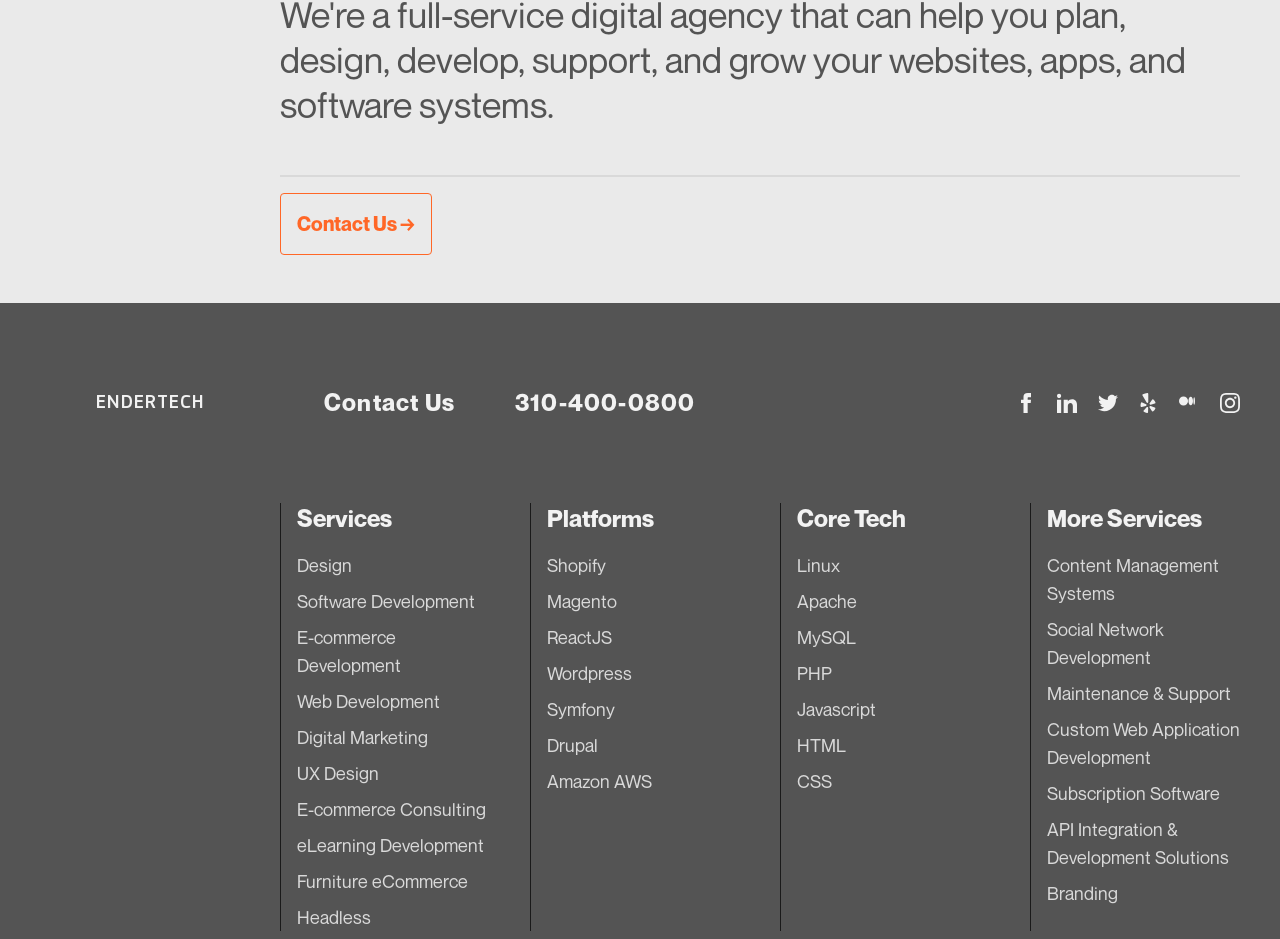What is the phone number?
Please answer the question with a detailed and comprehensive explanation.

The phone number can be found in the top right section of the webpage, next to the 'Contact Us' link.